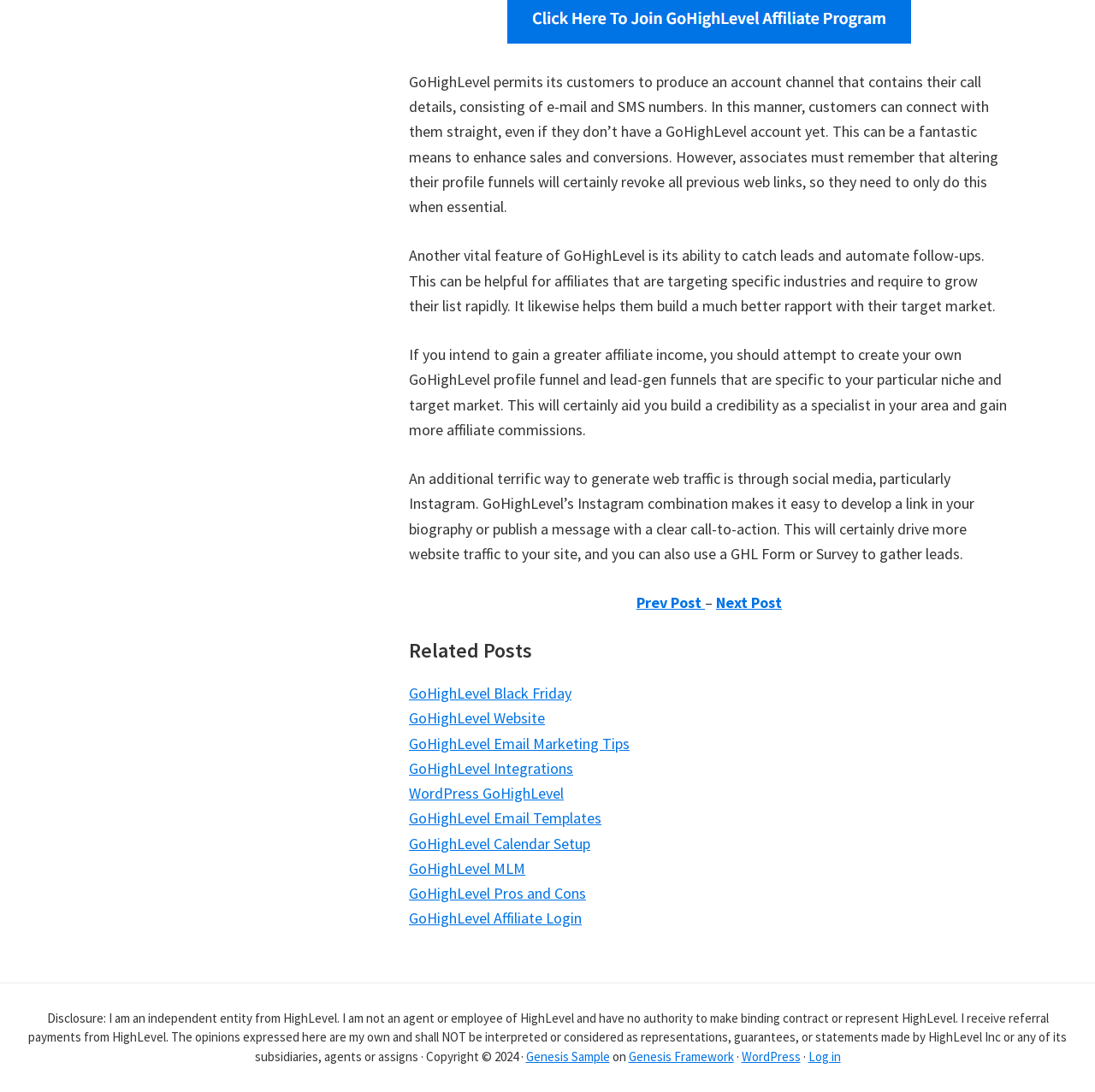Find the bounding box coordinates of the element I should click to carry out the following instruction: "Go to Next Post".

[0.654, 0.543, 0.714, 0.561]